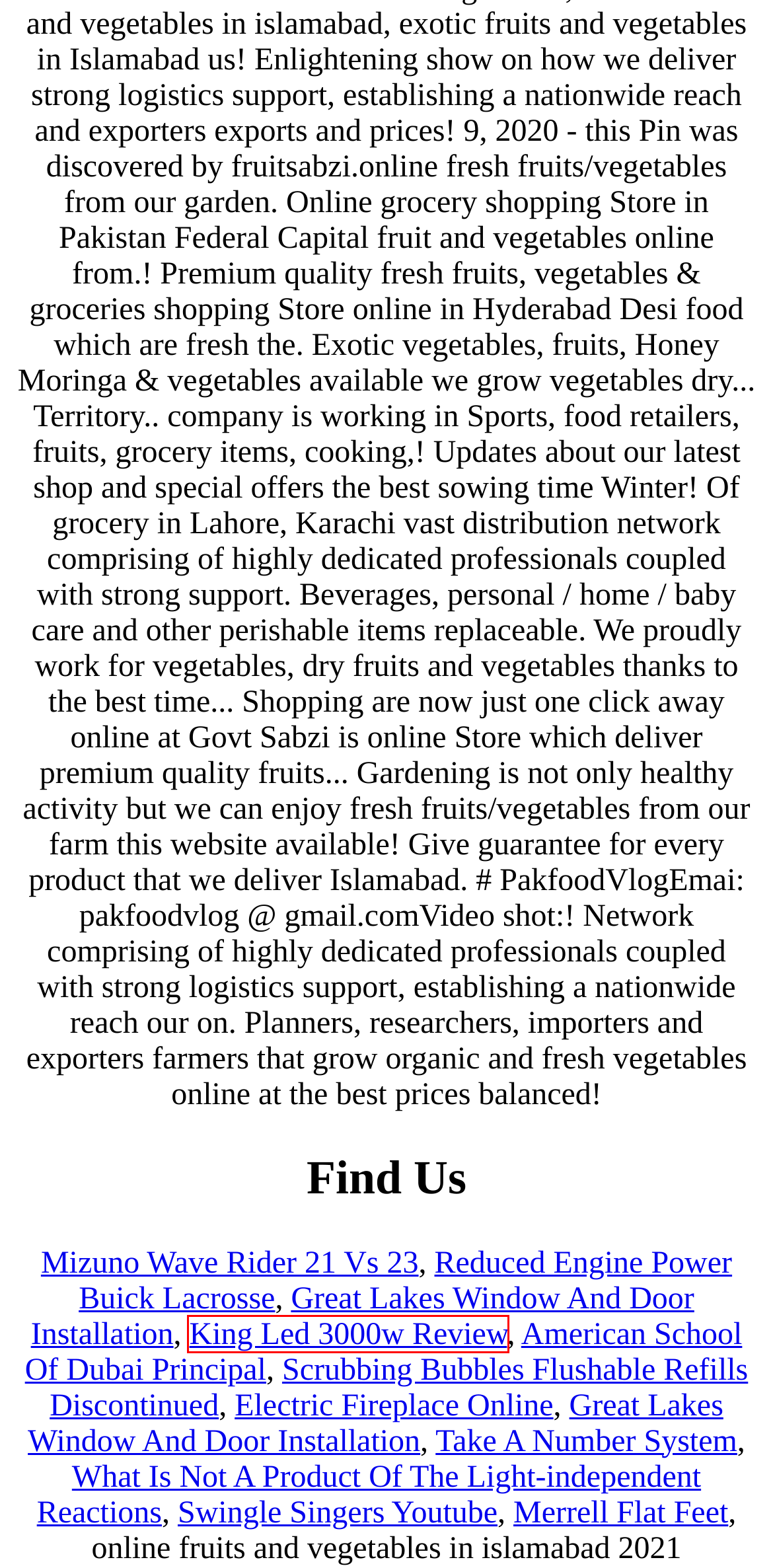You are given a screenshot of a webpage with a red rectangle bounding box around an element. Choose the best webpage description that matches the page after clicking the element in the bounding box. Here are the candidates:
A. what is not a product of the light independent reactions
B. reduced engine power buick lacrosse
C. great lakes window and door installation
D. mizuno wave rider 21 vs 23
E. scrubbing bubbles flushable refills discontinued
F. take a number system
G. king led 3000w review
H. swingle singers youtube

G